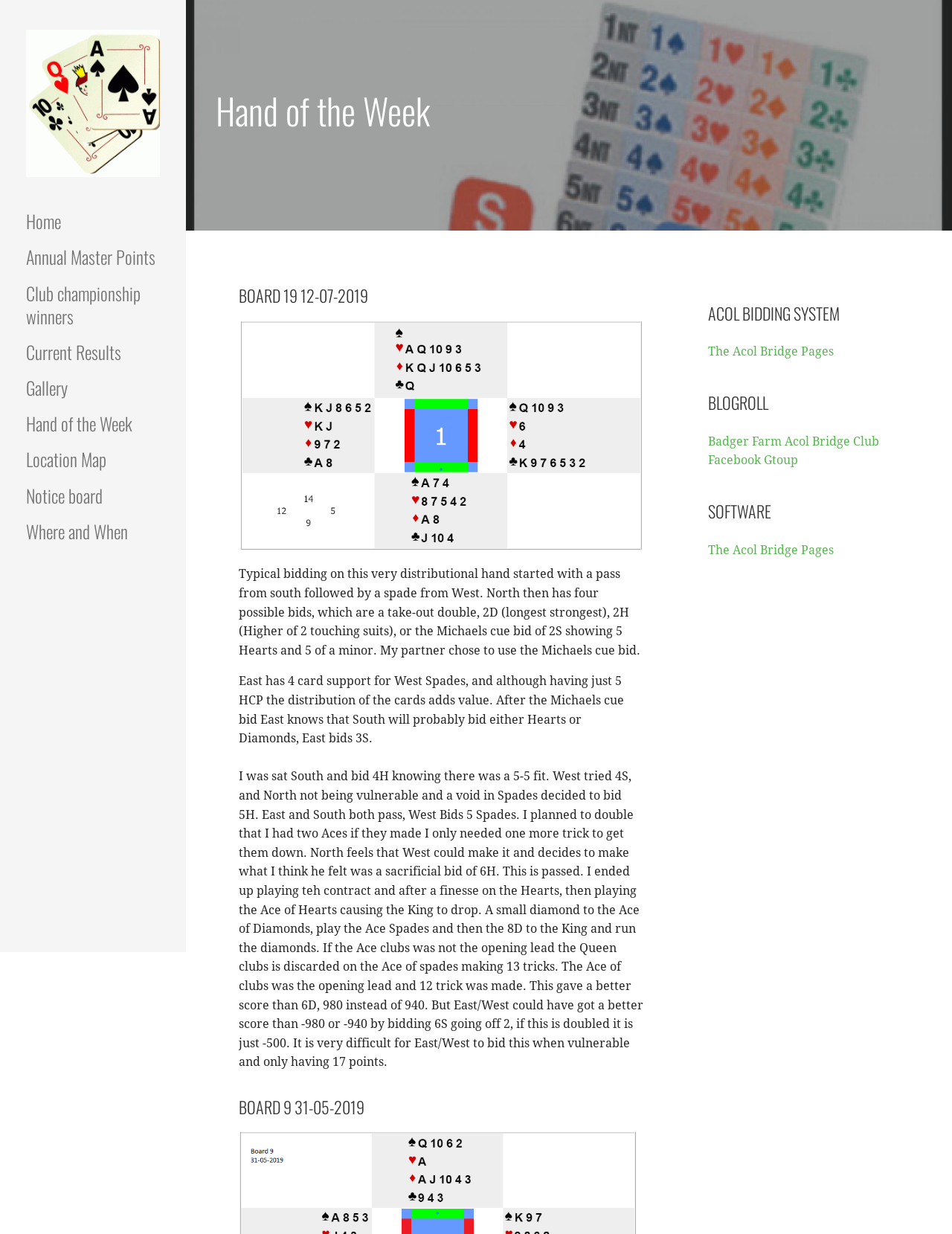Using a single word or phrase, answer the following question: 
What is the name of the bidding system used?

Acol Bidding System